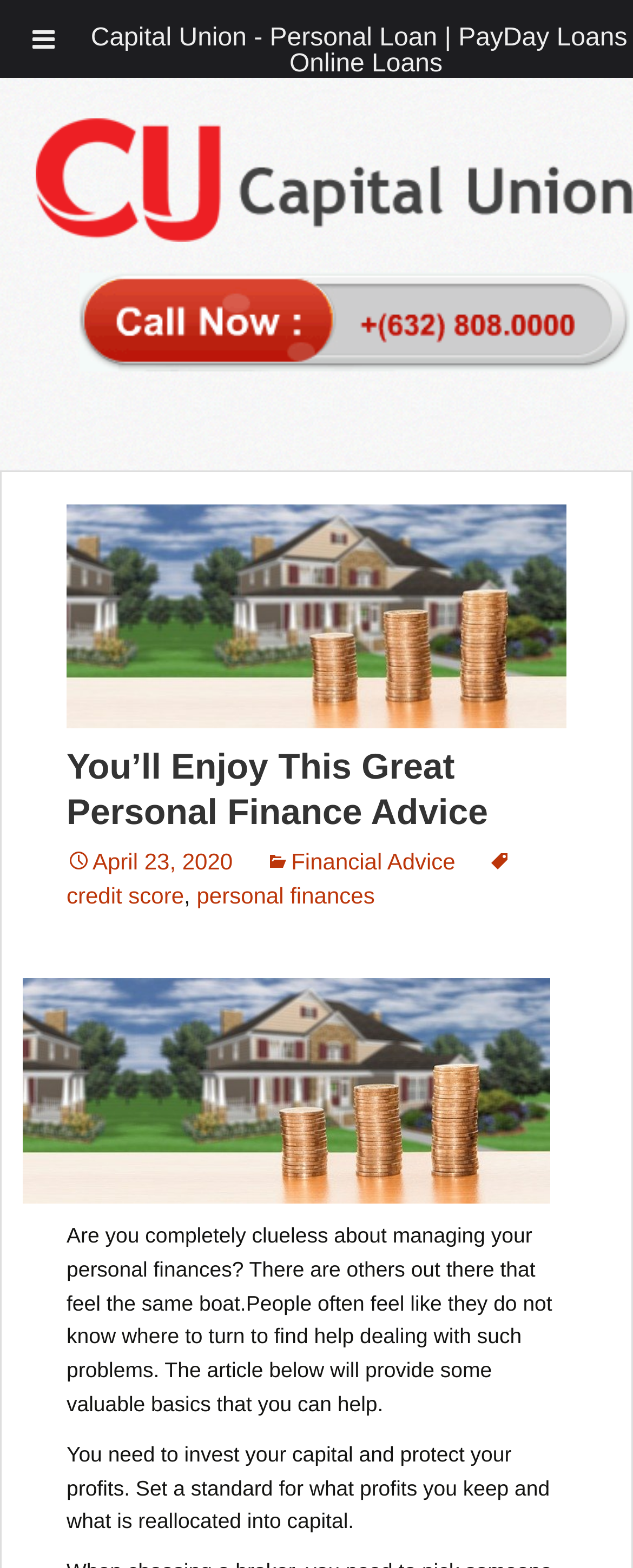When was the article published?
Based on the image, answer the question with as much detail as possible.

The publication date of the article can be found next to the title of the article, where it says 'April 23, 2020' in a link format.